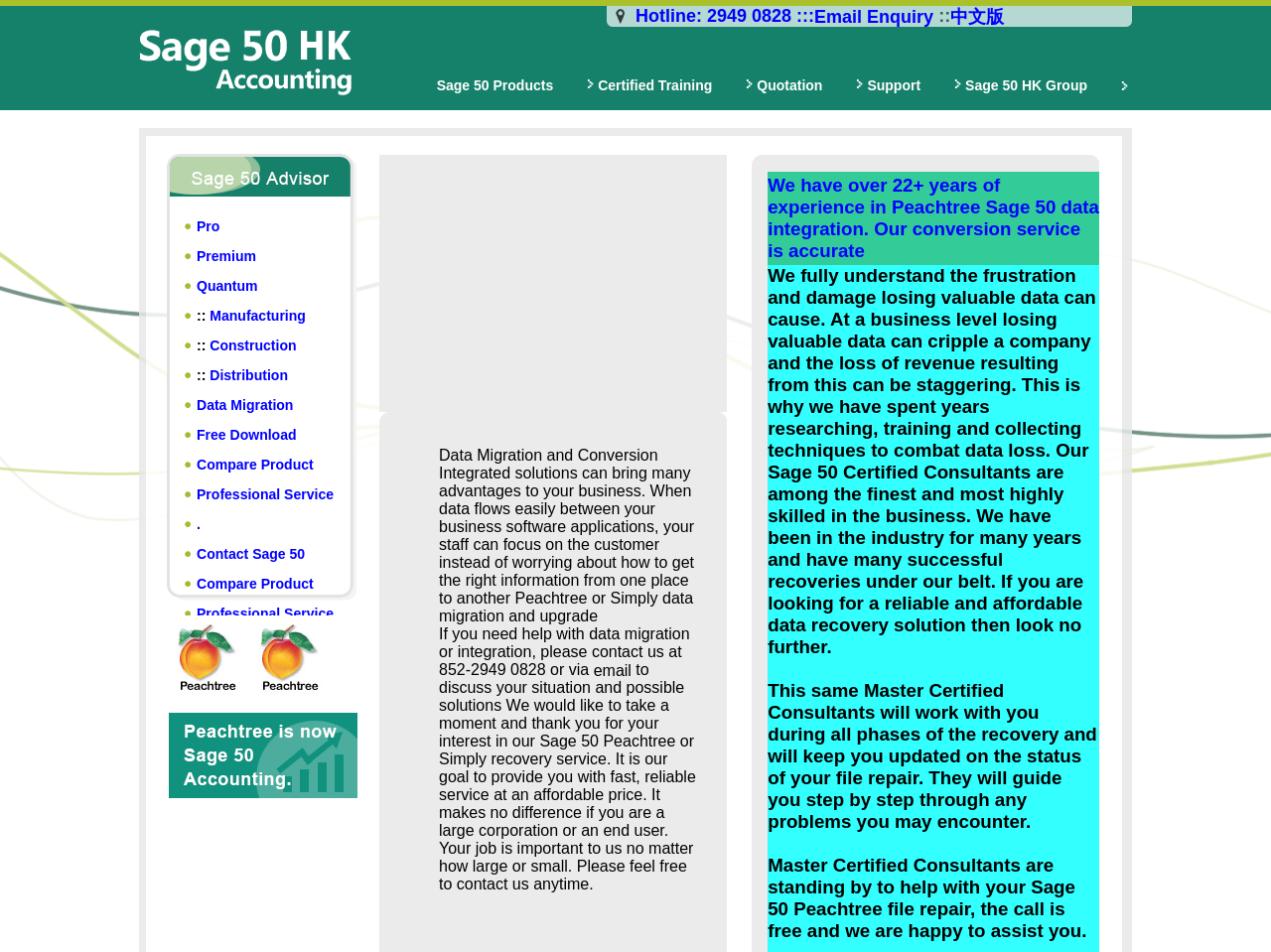How many Sage 50 products are listed?
Give a detailed and exhaustive answer to the question.

The webpage lists three Sage 50 products: Pro, Premium, and Quantum. These products are listed in separate heading elements, each with an image and a link.